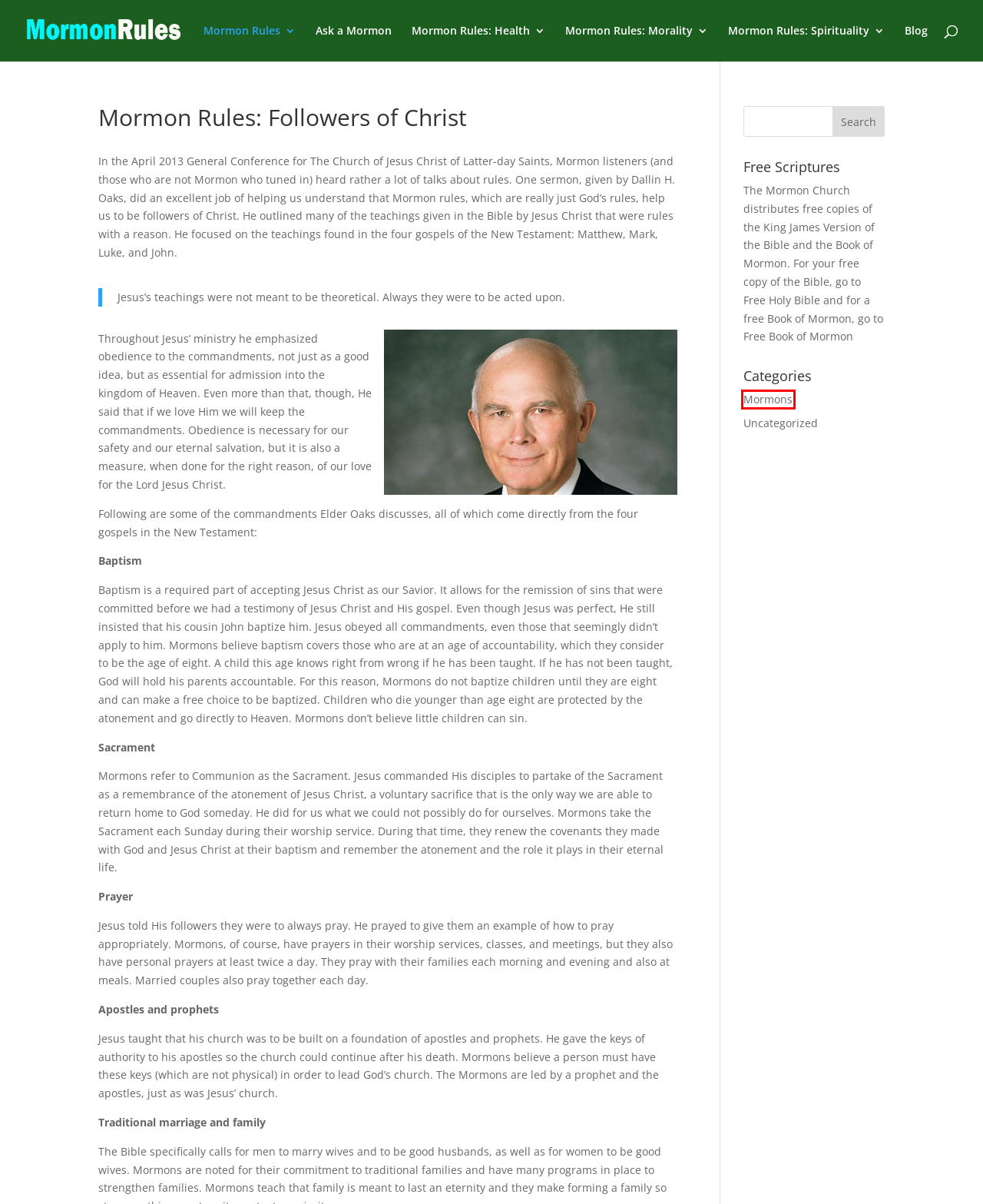Given a webpage screenshot with a UI element marked by a red bounding box, choose the description that best corresponds to the new webpage that will appear after clicking the element. The candidates are:
A. Mormons Archives - Mormon Rules
B. Mormon Rules: Morality
C. Mormon Rules: Spirituality
D. Ask a Mormon - Mormon Rules
E. Blog - Mormon Rules
F. The Book of Mormon | Come unto Christ
G. Uncategorized Archives - Mormon Rules
H. Mormon Rules - Mormon Rules

A